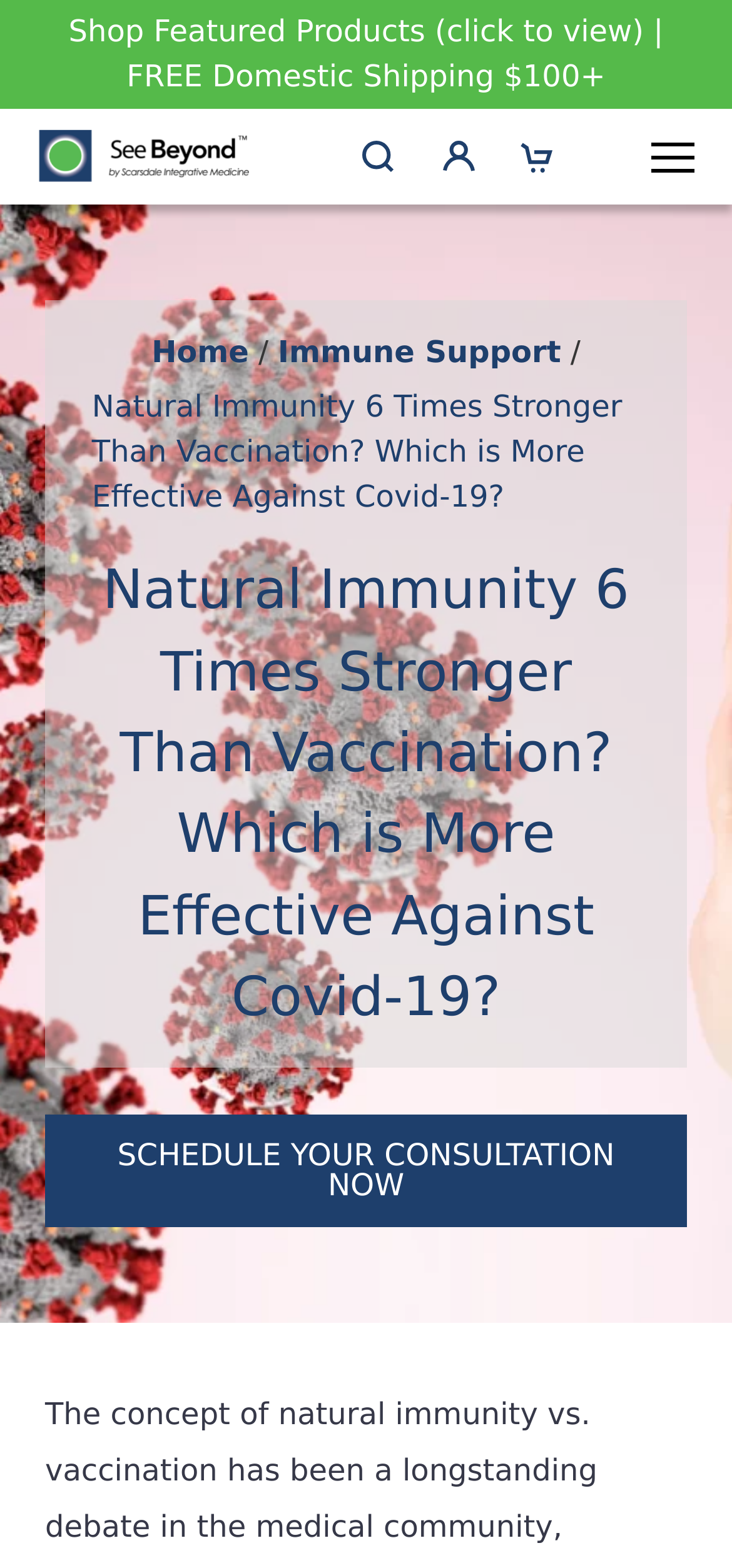Respond with a single word or phrase to the following question: What is the image below the main heading?

Hand stopping a virus attack